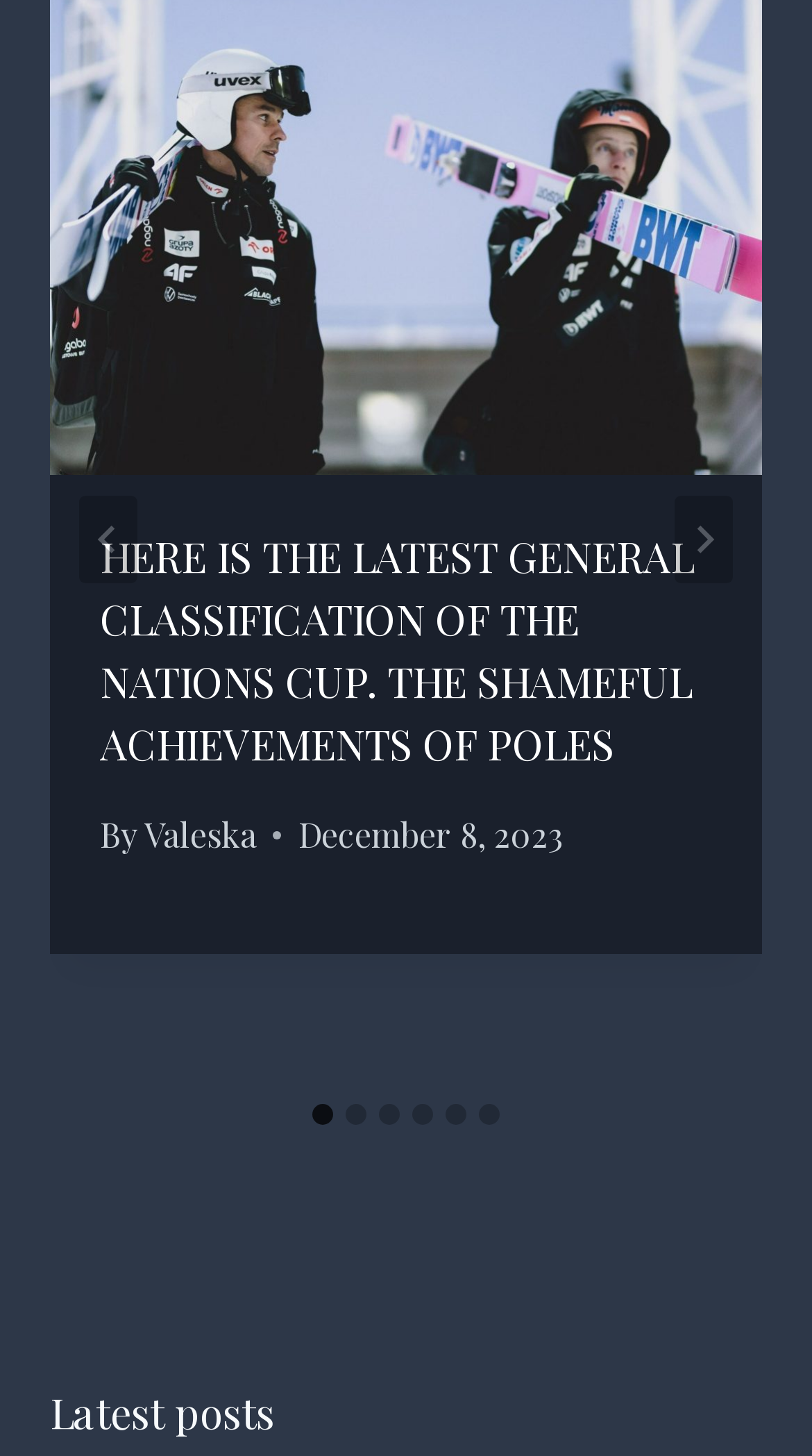Locate the bounding box coordinates of the clickable element to fulfill the following instruction: "View the next slide". Provide the coordinates as four float numbers between 0 and 1 in the format [left, top, right, bottom].

[0.831, 0.341, 0.903, 0.401]